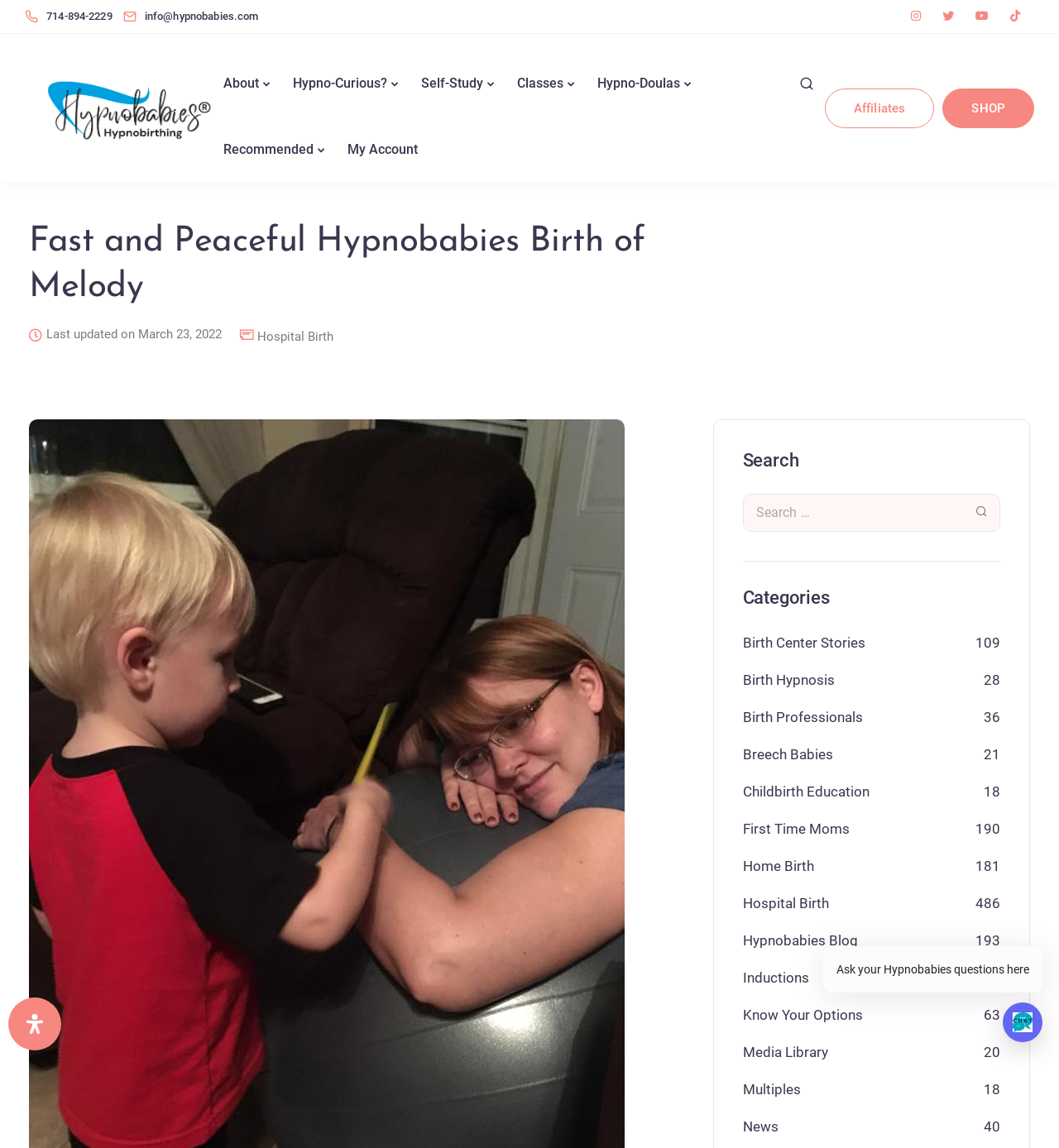Identify the headline of the webpage and generate its text content.

Fast and Peaceful Hypnobabies Birth of Melody